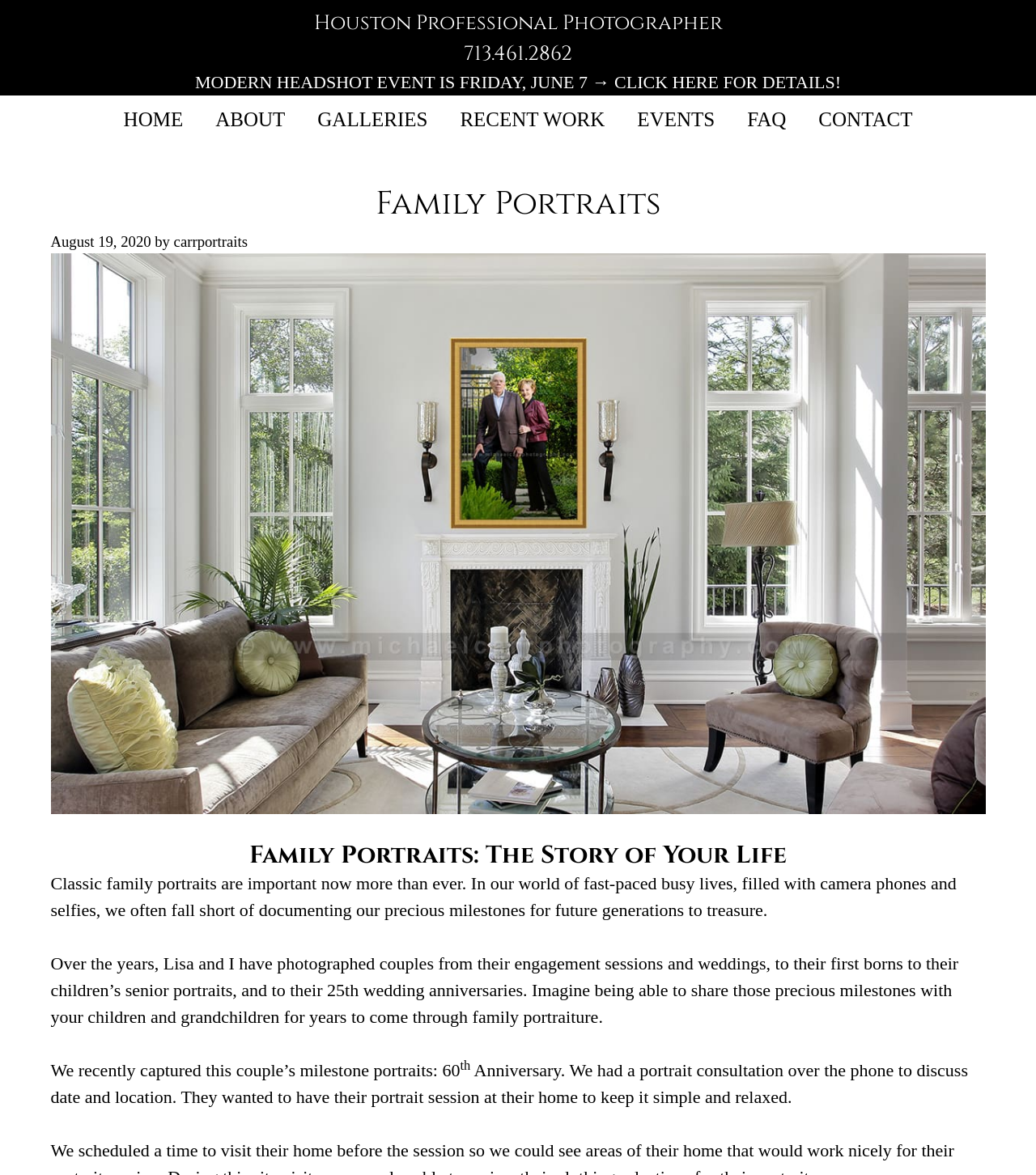What is the profession of the person mentioned on the webpage?
Answer the question in a detailed and comprehensive manner.

The webpage mentions 'Houston Professional Photographer' which indicates that the person mentioned is a photographer.